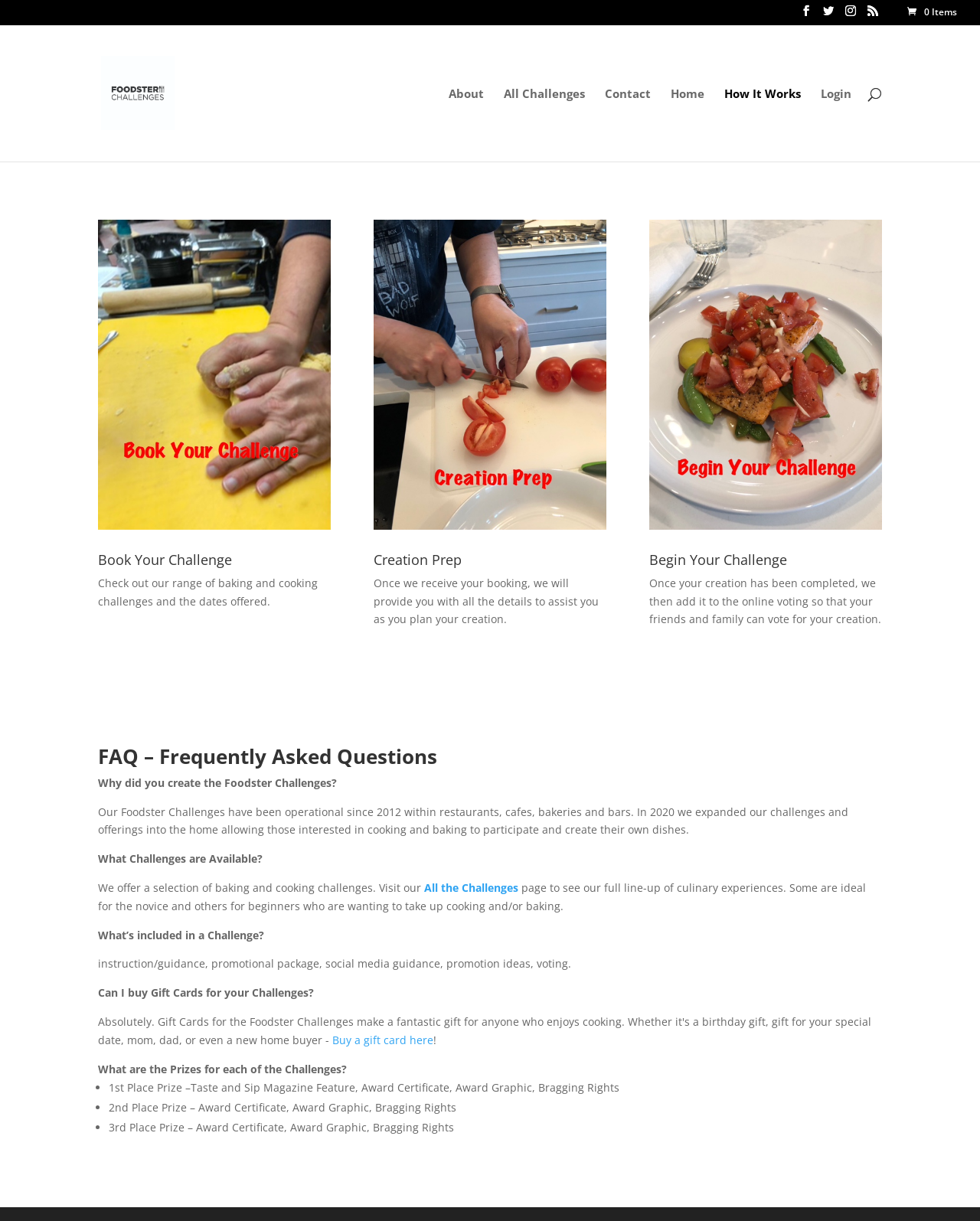Identify the bounding box coordinates of the area you need to click to perform the following instruction: "View All Challenges".

[0.514, 0.072, 0.597, 0.132]